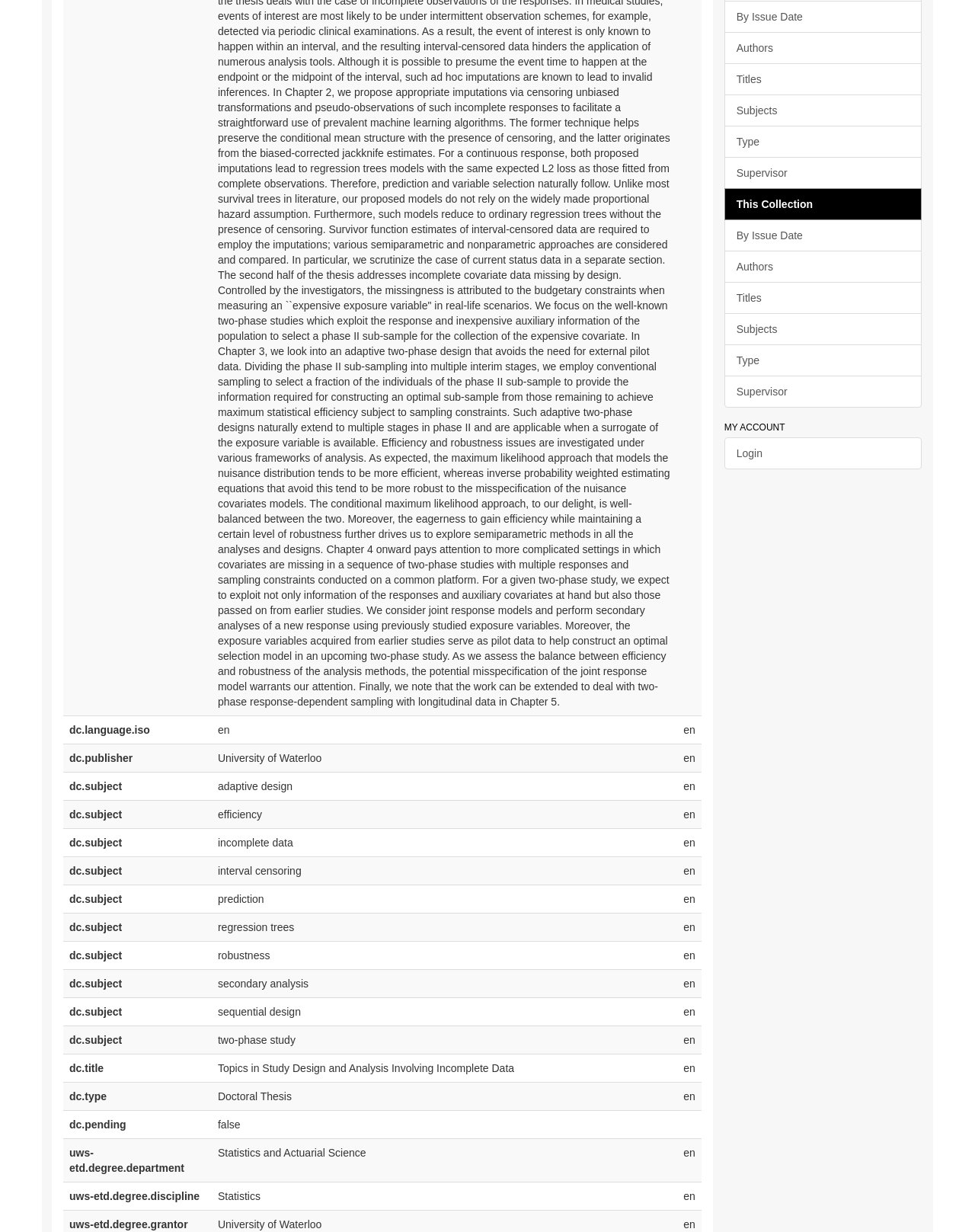Determine the bounding box of the UI component based on this description: "This Collection". The bounding box coordinates should be four float values between 0 and 1, i.e., [left, top, right, bottom].

[0.743, 0.153, 0.945, 0.179]